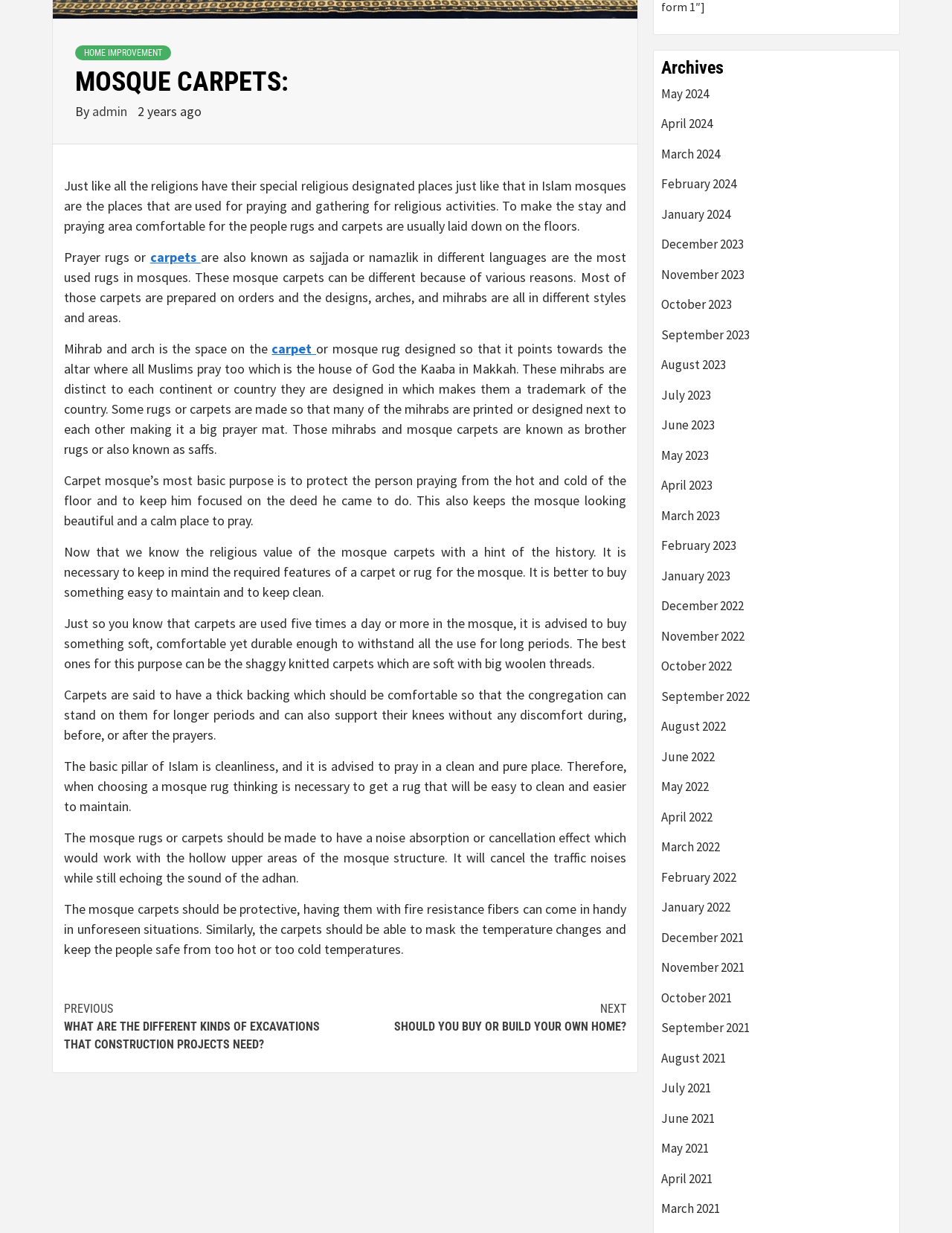Using the element description provided, determine the bounding box coordinates in the format (top-left x, top-left y, bottom-right x, bottom-right y). Ensure that all values are floating point numbers between 0 and 1. Element description: carpets

[0.158, 0.201, 0.211, 0.215]